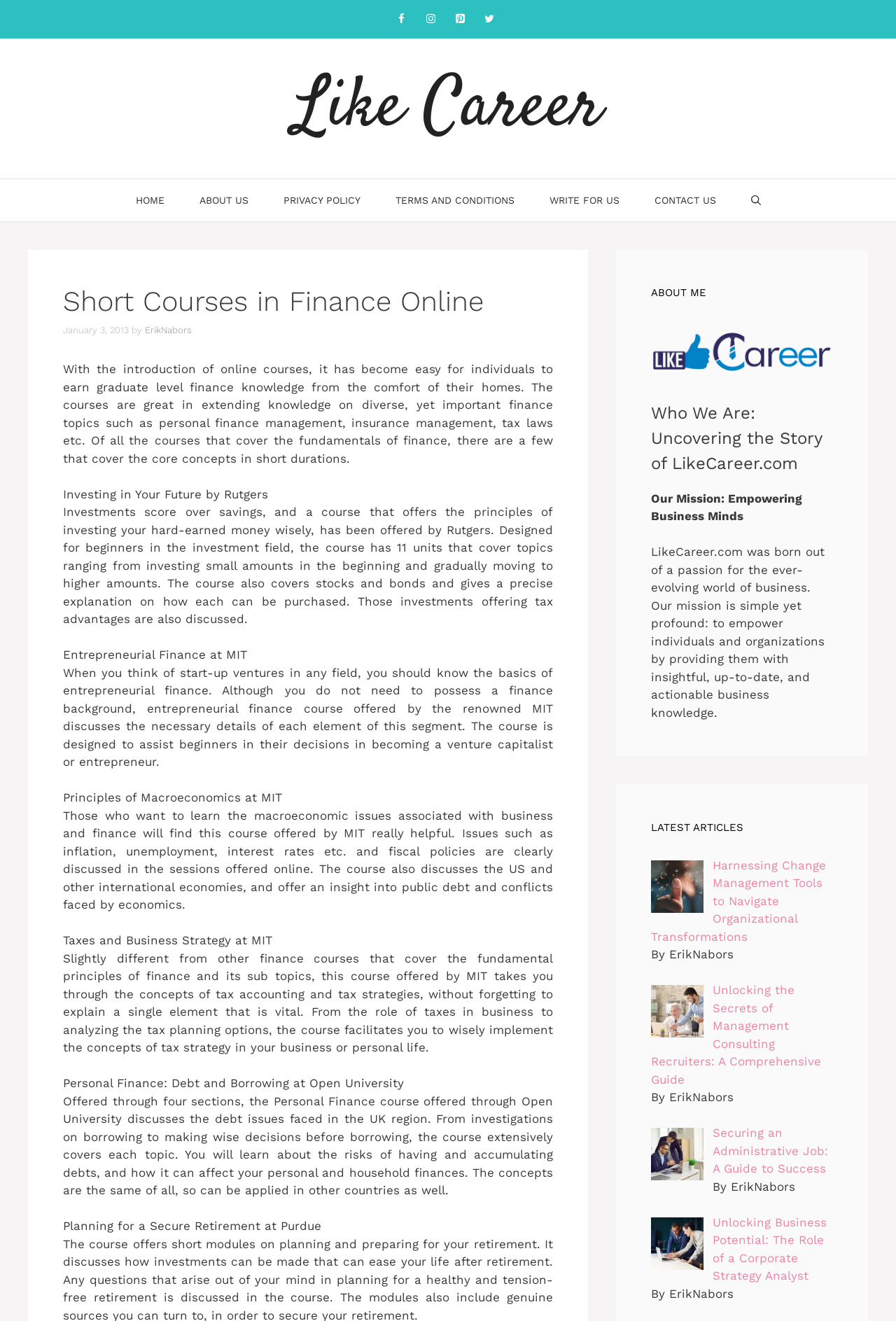Determine the bounding box coordinates for the clickable element to execute this instruction: "Read about Entrepreneurial Finance at MIT". Provide the coordinates as four float numbers between 0 and 1, i.e., [left, top, right, bottom].

[0.07, 0.49, 0.276, 0.501]